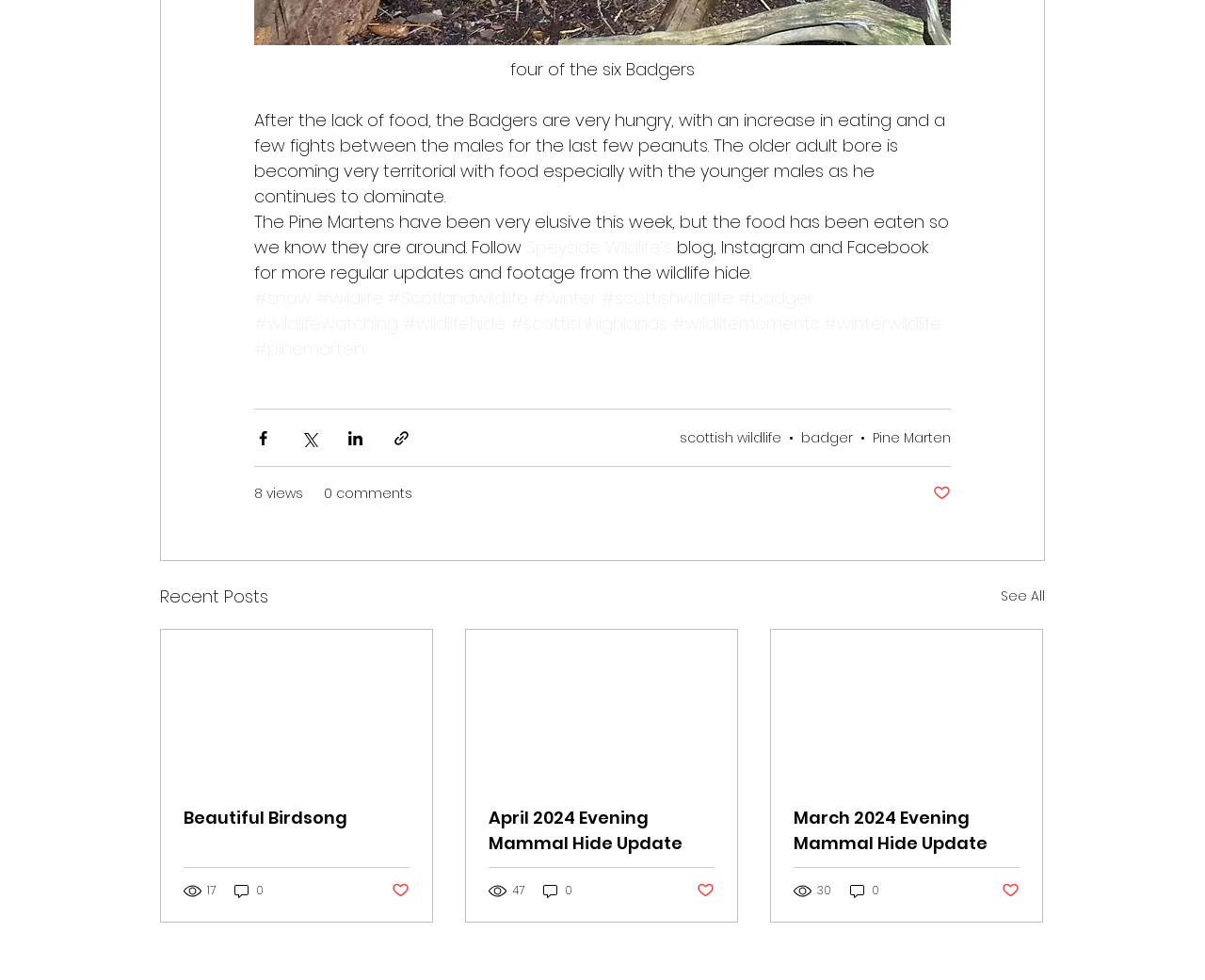Please locate the bounding box coordinates of the element that should be clicked to complete the given instruction: "Read the blog".

[0.437, 0.24, 0.558, 0.264]